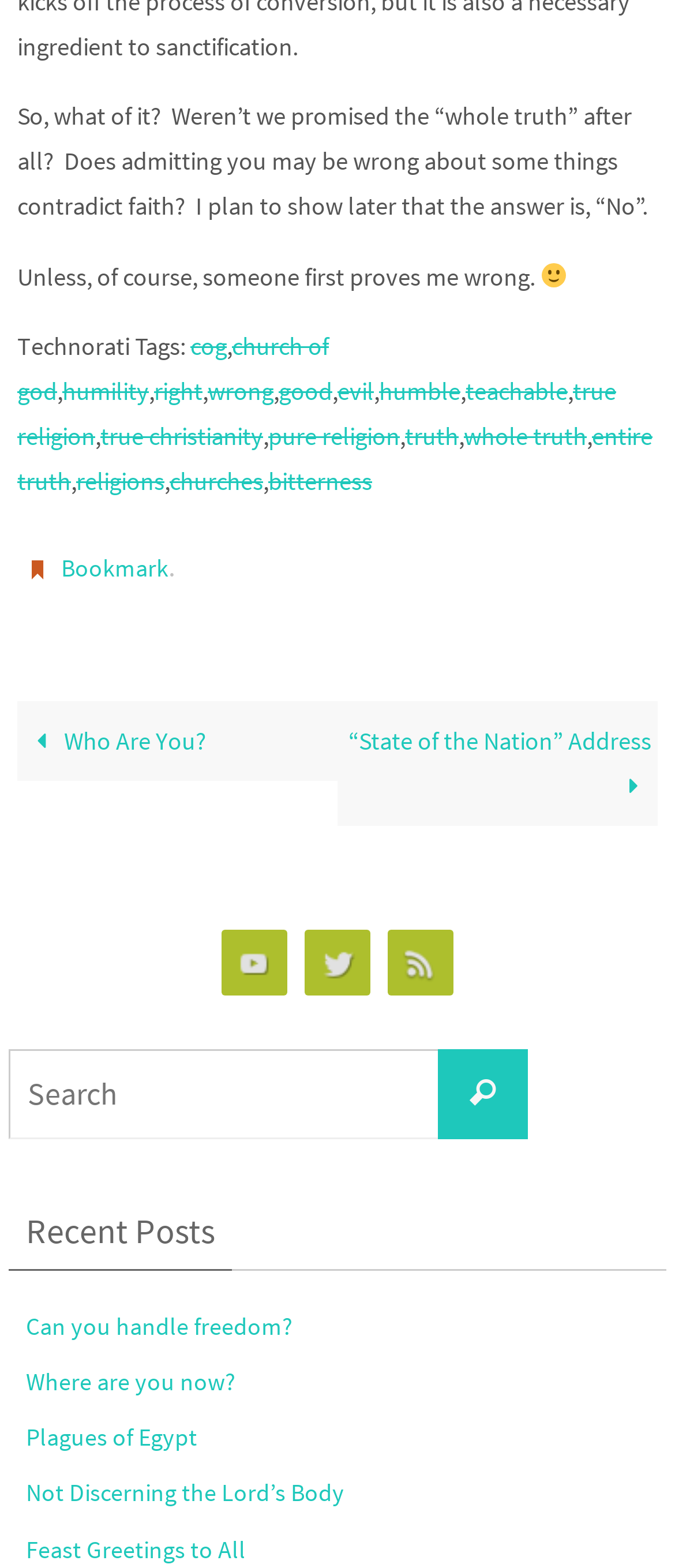Examine the image carefully and respond to the question with a detailed answer: 
What is the main topic of the webpage?

Based on the content of the webpage, including the text 'So, what of it? Weren’t we promised the “whole truth” after all?' and the links to topics such as 'church of god', 'humility', and 'true religion', it appears that the main topic of the webpage is related to faith and religion.